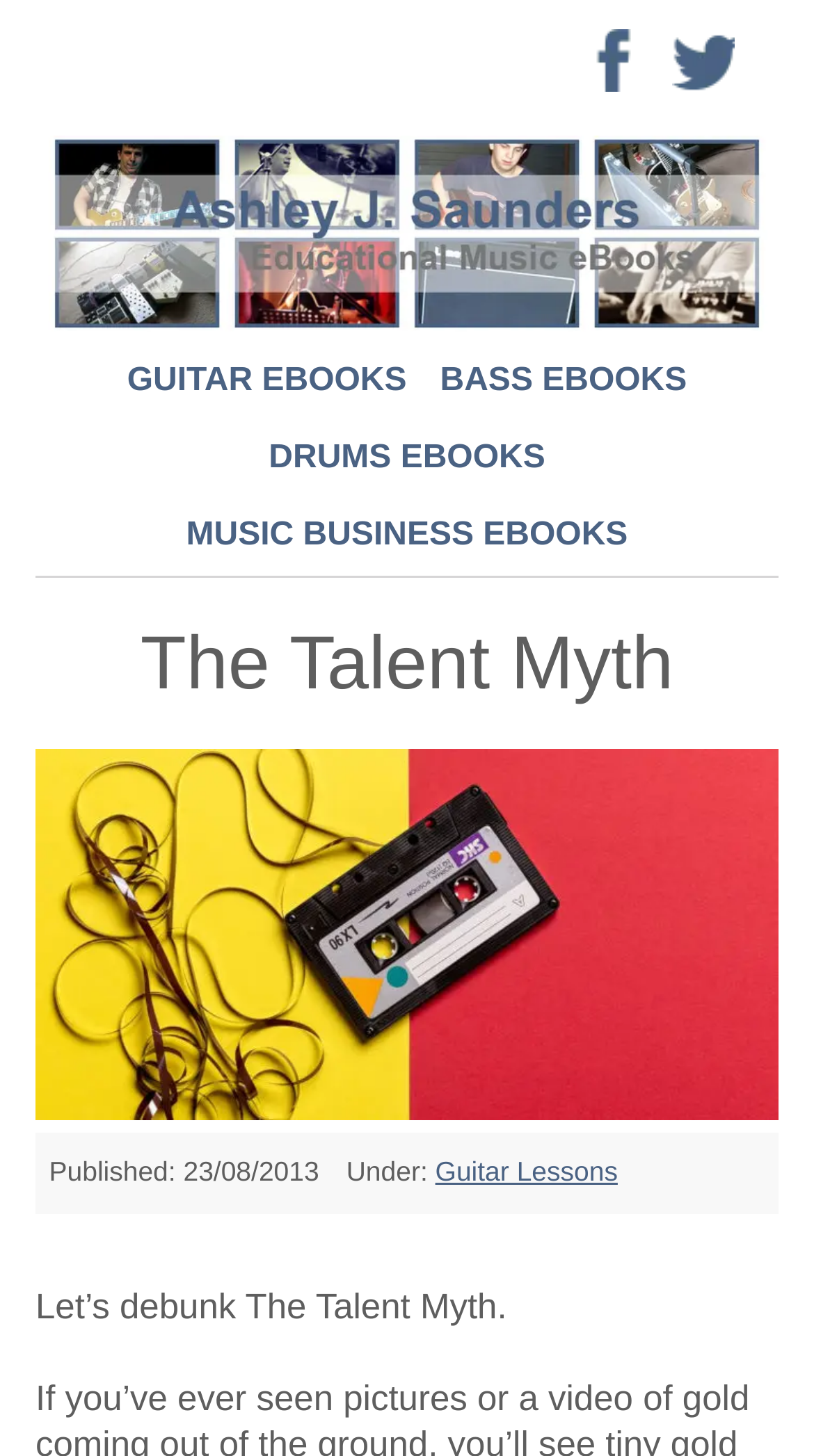Give a full account of the webpage's elements and their arrangement.

The webpage is about debunking the talent myth, emphasizing that talent is 80% hard work, 20% natural ability, and luck. At the top, there are three links aligned horizontally, with the first one located at the left, the second one in the middle, and the third one at the right. Below these links, there is a larger link that spans almost the entire width of the page, containing the text "Ashley J. Saunders Guitar eBooks, Bass eBooks, Drums eBooks, Music Business eBooks" accompanied by an image.

Underneath this section, there are four links arranged in two rows, with "GUITAR EBOOKS" and "BASS EBOOKS" on the top row, and "DRUMS EBOOKS" and "MUSIC BUSINESS EBOOKS" on the bottom row. These links are centered on the page.

Further down, there is a heading titled "The Talent Myth" accompanied by a large image that takes up most of the page width. Below this heading, there is a section containing the publication date "23/08/2013" and a category label "Under:" followed by a link to "Guitar Lessons".

At the very bottom of the page, there is a paragraph of text that starts with "Let’s debunk The Talent Myth." followed by a small gap and then some more text.